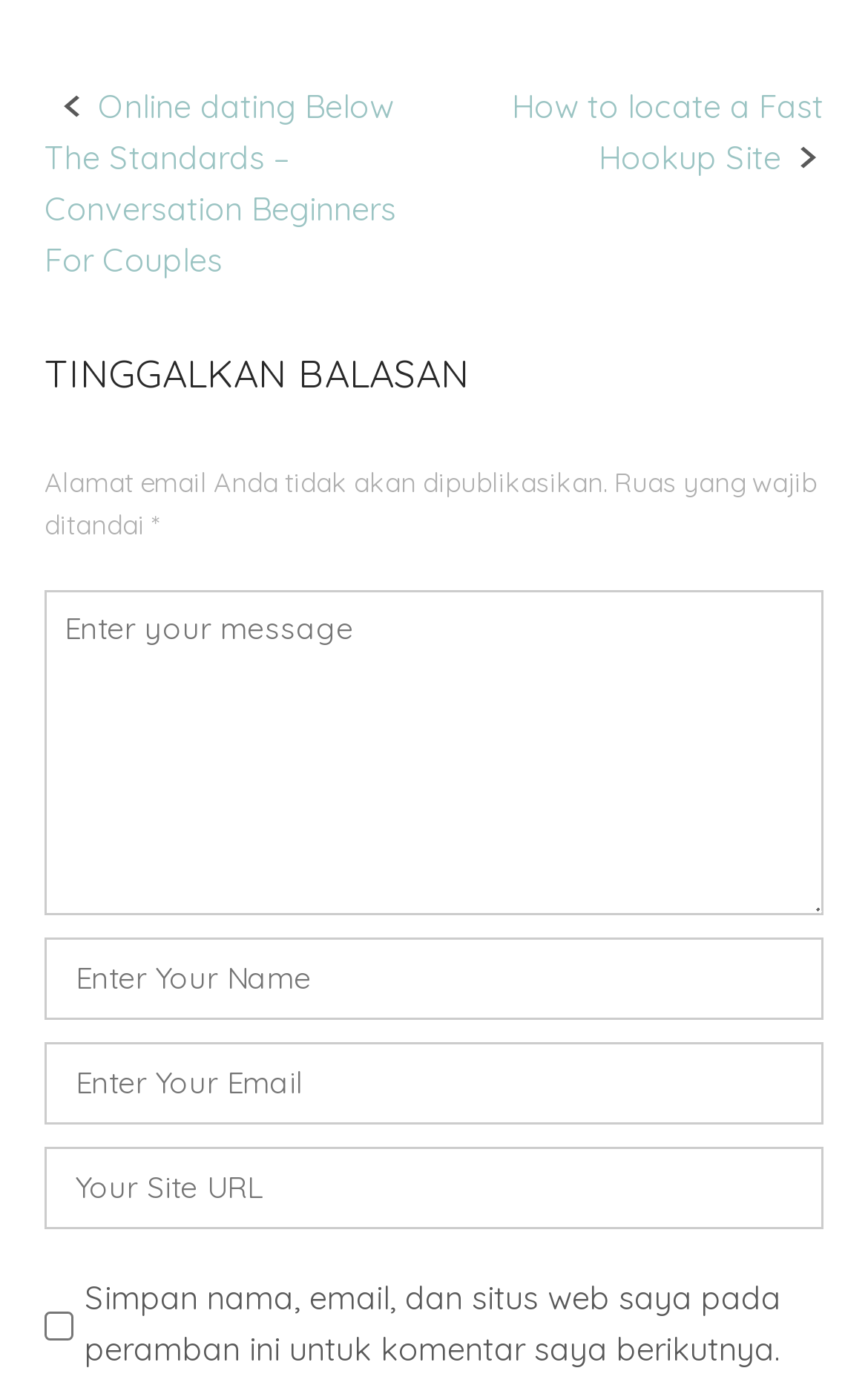What is the purpose of the textbox labeled 'Komentar *'? Please answer the question using a single word or phrase based on the image.

Leave a comment